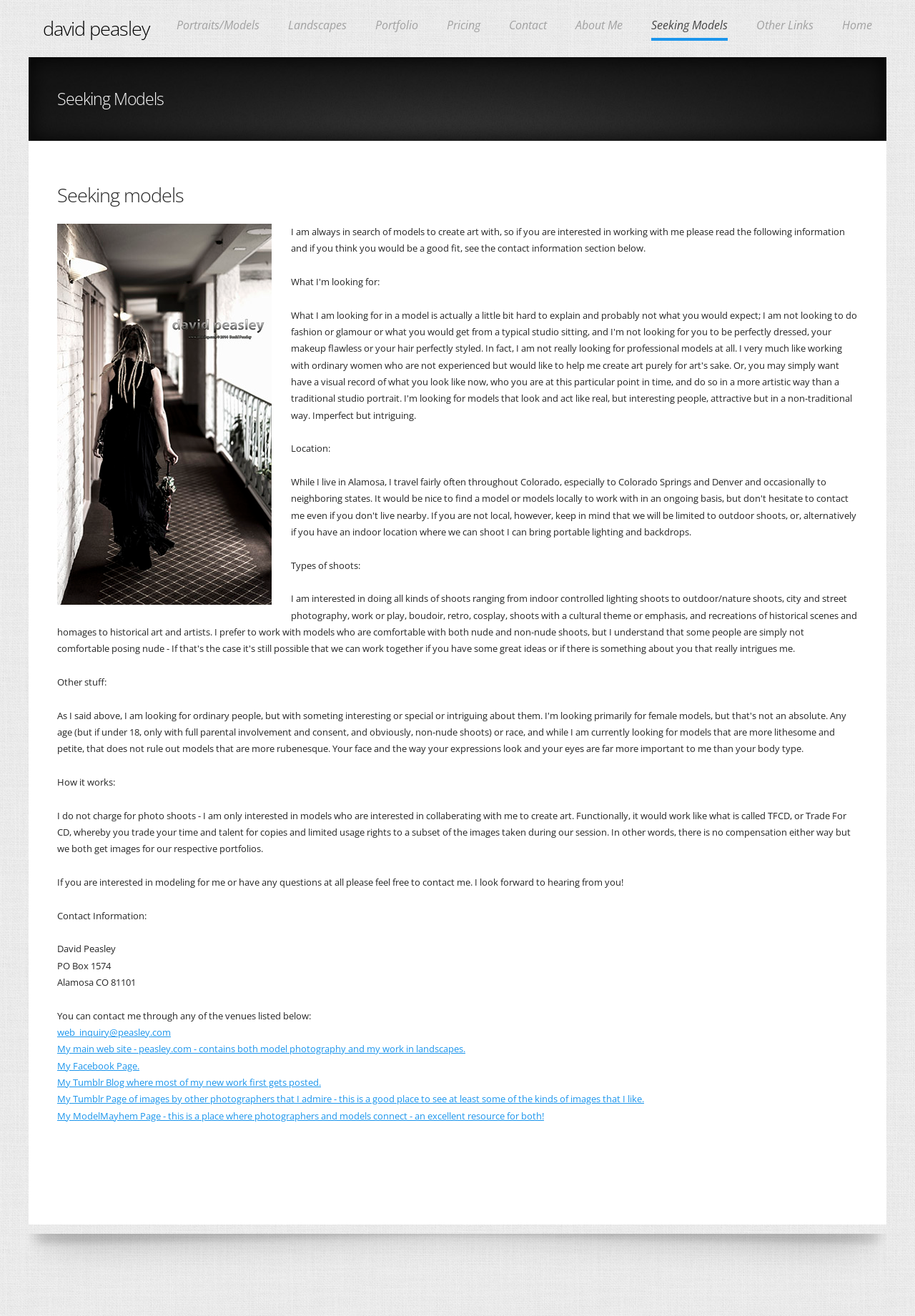What type of shoots is the photographer interested in?
Provide a comprehensive and detailed answer to the question.

The photographer is interested in various types of shoots, as mentioned in the section 'Types of shoots:' which does not specify particular types, but implies that the photographer is open to different kinds of shoots.